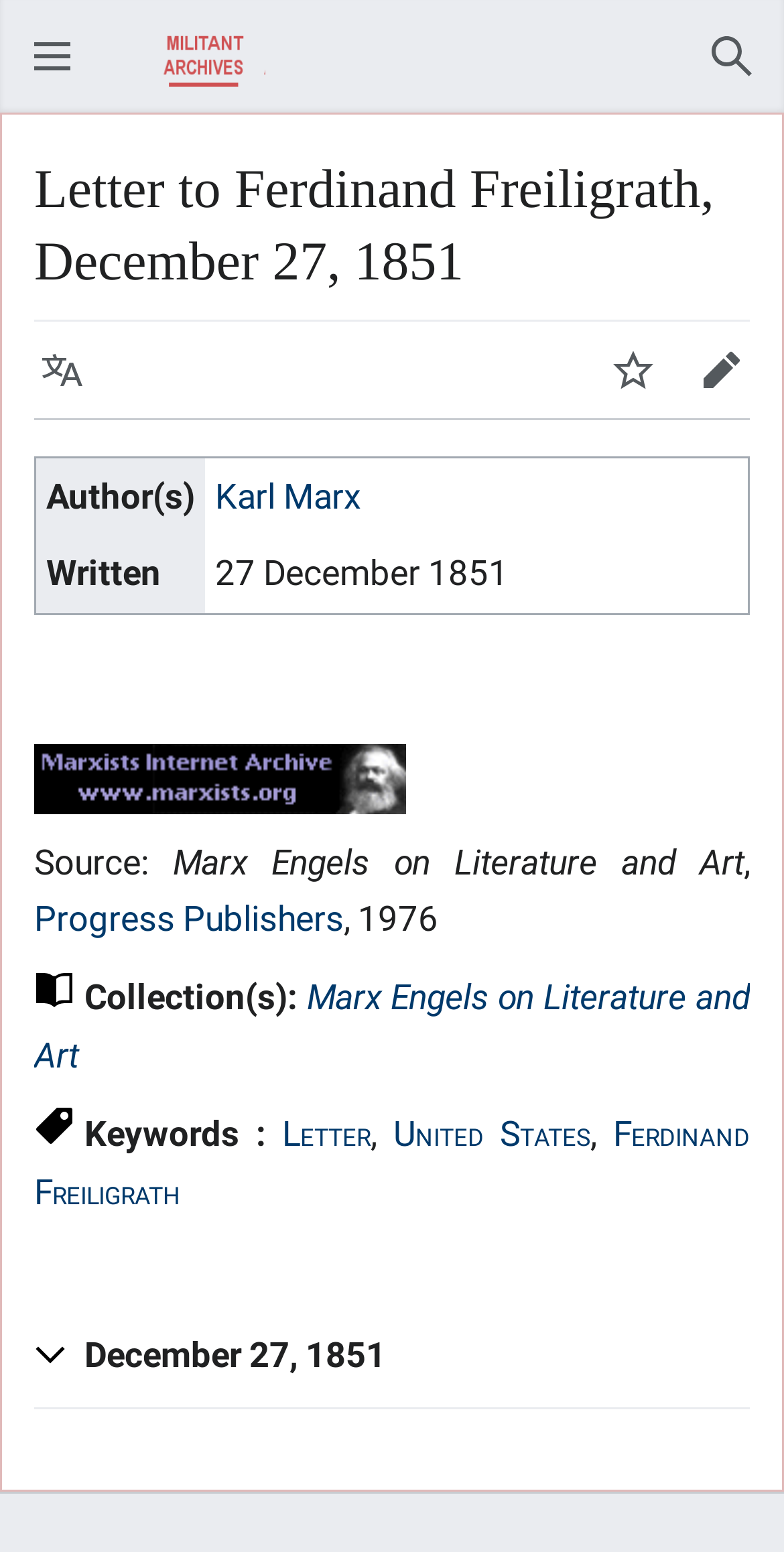Explain in detail what you observe on this webpage.

The webpage is about a letter written by Karl Marx to Ferdinand Freiligrath on December 27, 1851. At the top left corner, there is a button to open the main menu. Next to it, there is a navigation section for user navigation. On the top right corner, there is a search button.

The main content of the webpage is divided into several sections. The first section has a heading that displays the title of the letter. Below it, there are three buttons for language, watch, and edit options.

The next section is a table that provides information about the letter. The table has two rows, each with two columns. The first row displays the author's name, Karl Marx, and the second row displays the date the letter was written, December 27, 1851.

Below the table, there is an image of a banner, followed by a section that provides information about the source of the letter. This section includes the title "Marx Engels on Literature and Art" and the publisher's name, "Progress Publishers", along with the publication year, 1976.

The next section displays a list of collections and keywords related to the letter. The keywords include "Letter", "United States", and "Ferdinand Freiligrath". There is also a link to the full text of the letter, which is dated December 27, 1851.